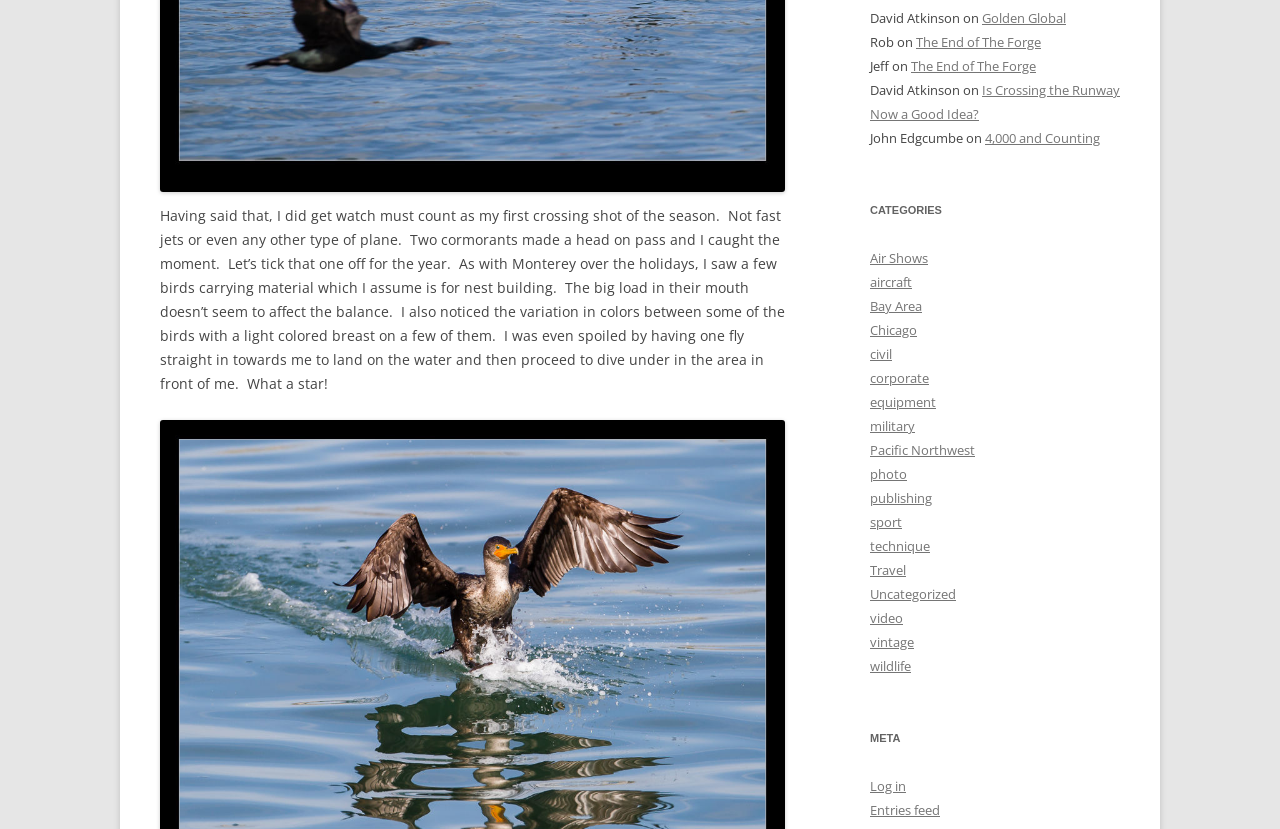How many categories are listed on the webpage?
Provide a thorough and detailed answer to the question.

The categories are listed under the 'CATEGORIES' heading, and there are 24 links listed, each representing a different category.